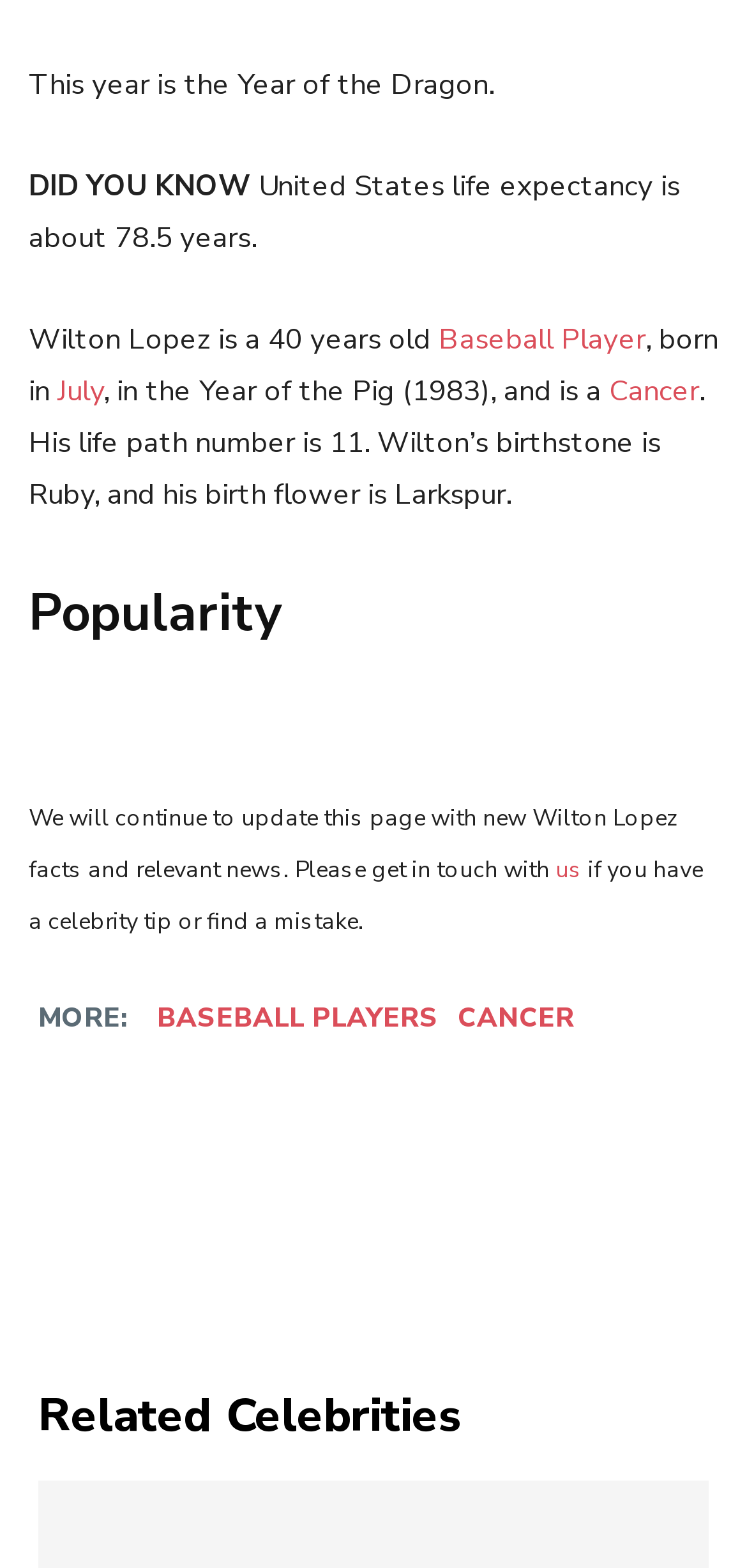Calculate the bounding box coordinates for the UI element based on the following description: "Baseball Player". Ensure the coordinates are four float numbers between 0 and 1, i.e., [left, top, right, bottom].

[0.587, 0.204, 0.864, 0.229]